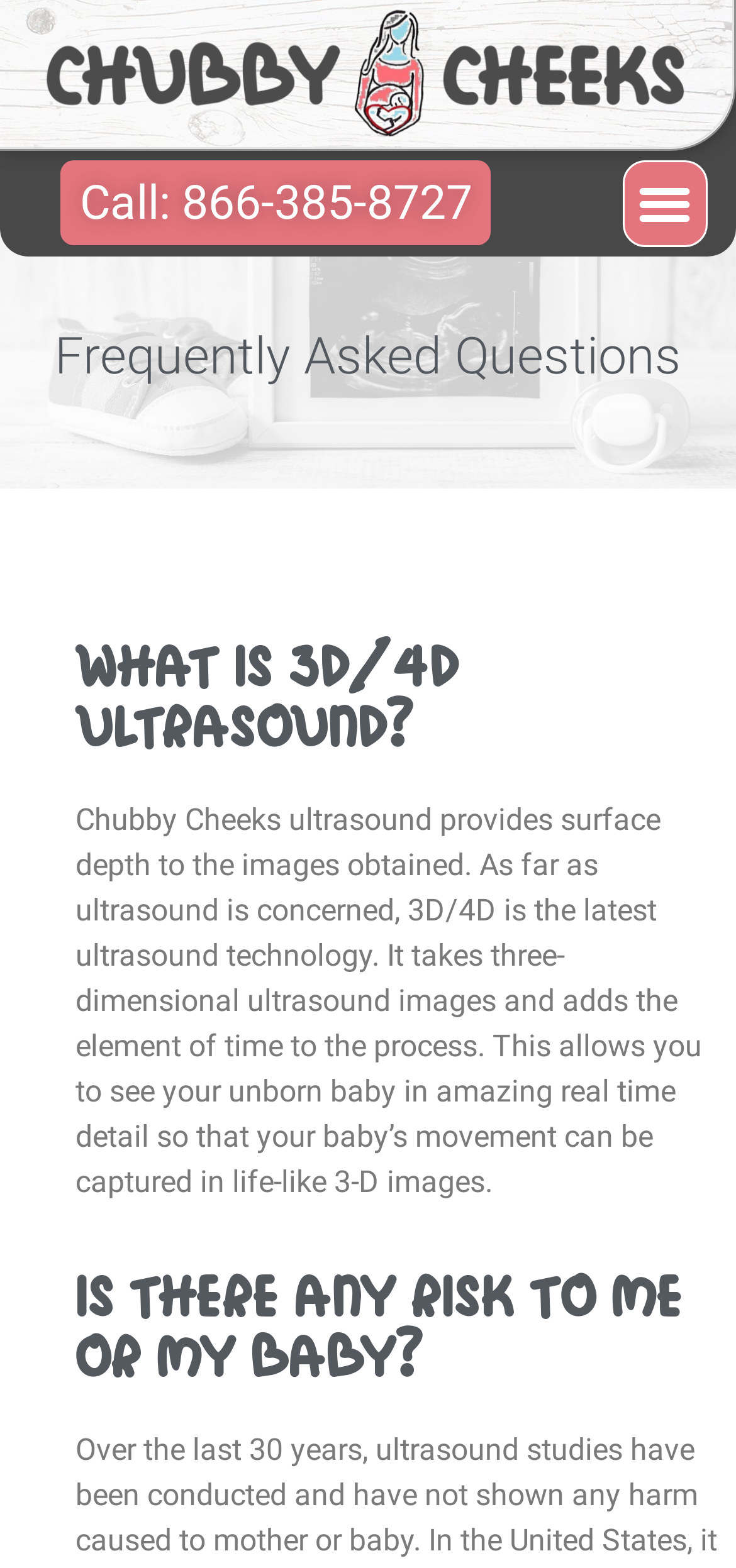Find the bounding box coordinates corresponding to the UI element with the description: "Menu". The coordinates should be formatted as [left, top, right, bottom], with values as floats between 0 and 1.

[0.845, 0.102, 0.962, 0.157]